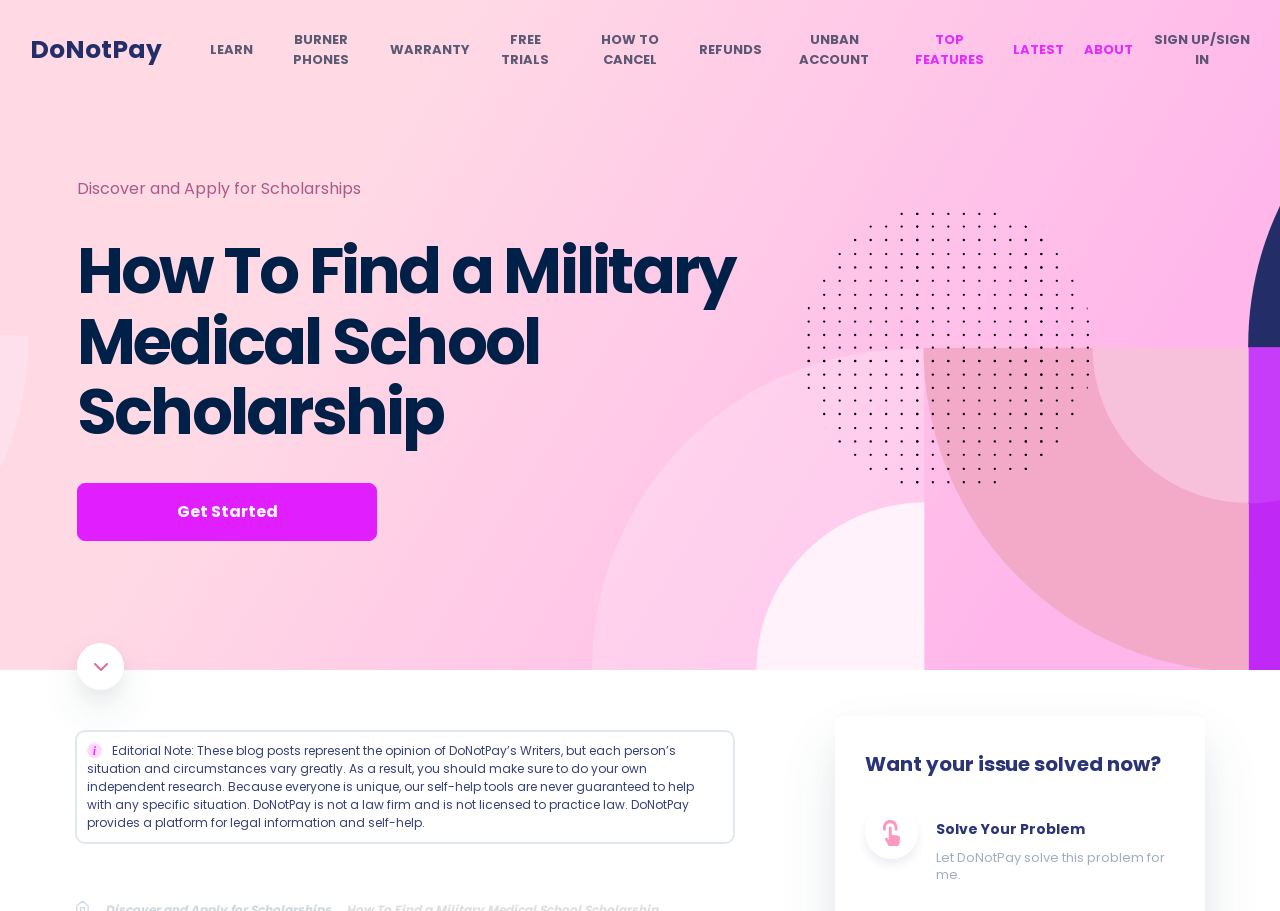Identify and provide the bounding box for the element described by: "Get Free Trials".

[0.016, 0.265, 0.984, 0.315]